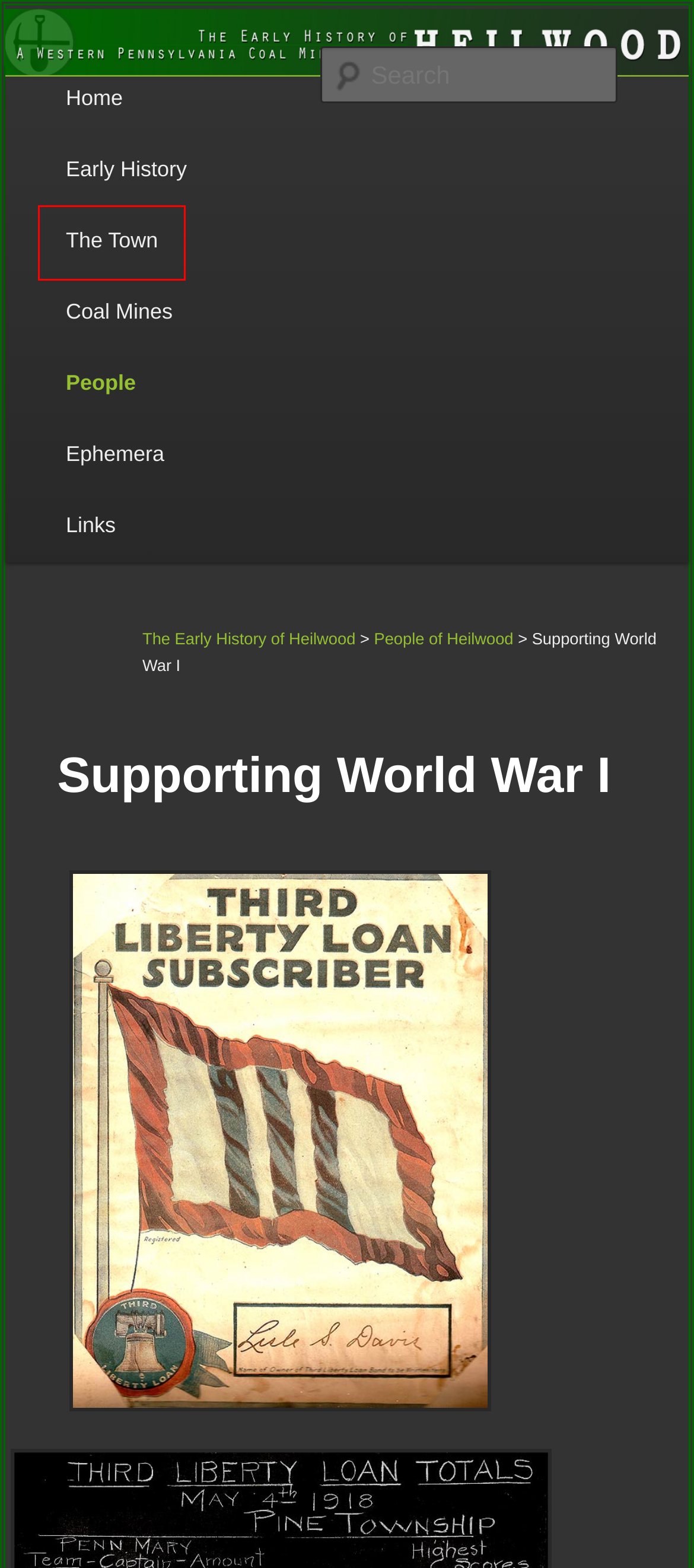You have received a screenshot of a webpage with a red bounding box indicating a UI element. Please determine the most fitting webpage description that matches the new webpage after clicking on the indicated element. The choices are:
A. The Early History of Heilwood | A Western Pennsylvania Coal Mining Town
B. The Town Hall | The Early History of Heilwood
C. Thomas Richards Johns | The Early History of Heilwood
D. People of Heilwood | The Early History of Heilwood
E. The Roman Catholic Church | The Early History of Heilwood
F. Ephemera | The Early History of Heilwood
G. Coal Mines | The Early History of Heilwood
H. The Town of Heilwood | The Early History of Heilwood

H